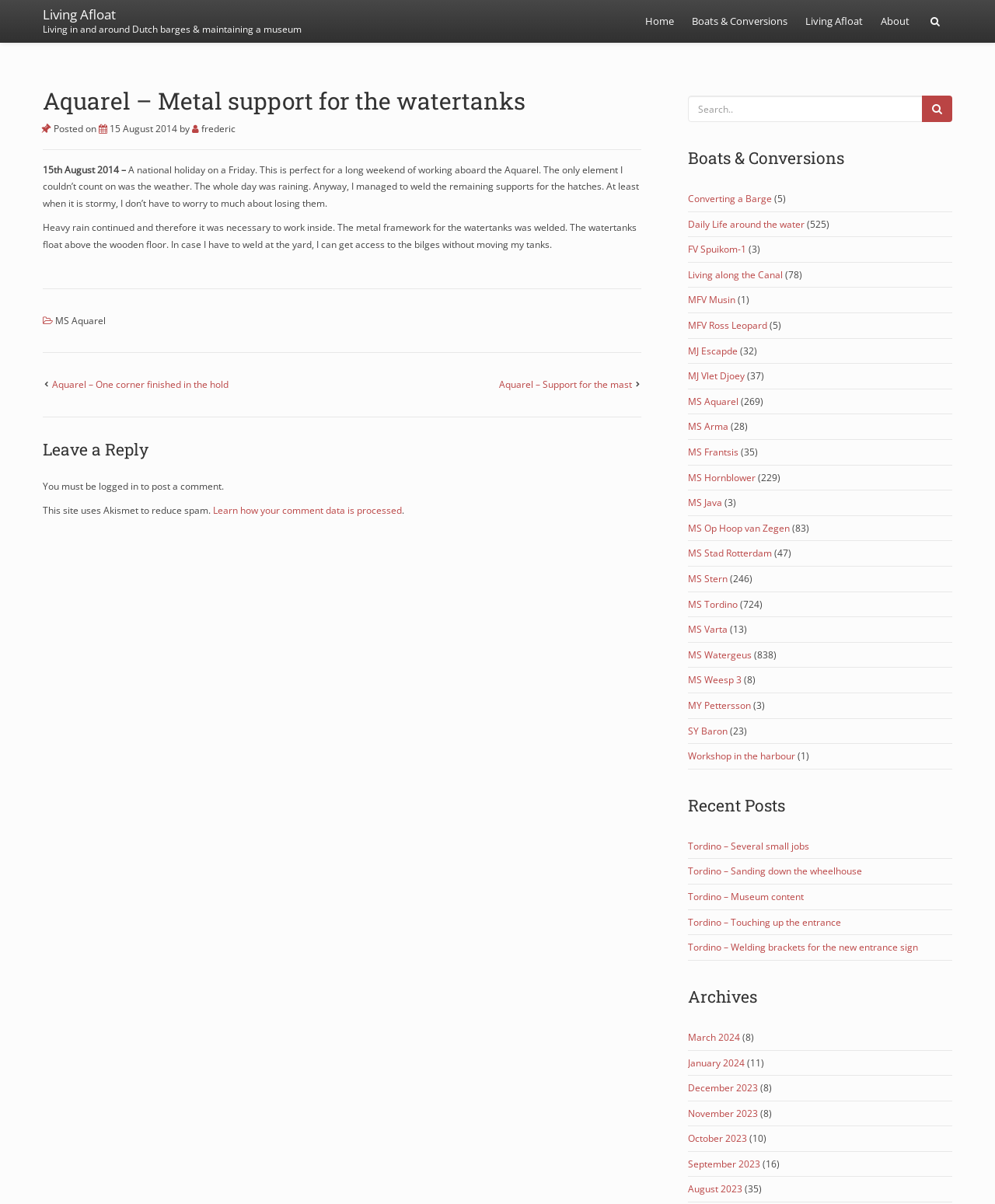Please provide the bounding box coordinates for the element that needs to be clicked to perform the following instruction: "Click on the 'MS Aquarel' link". The coordinates should be given as four float numbers between 0 and 1, i.e., [left, top, right, bottom].

[0.055, 0.261, 0.106, 0.272]